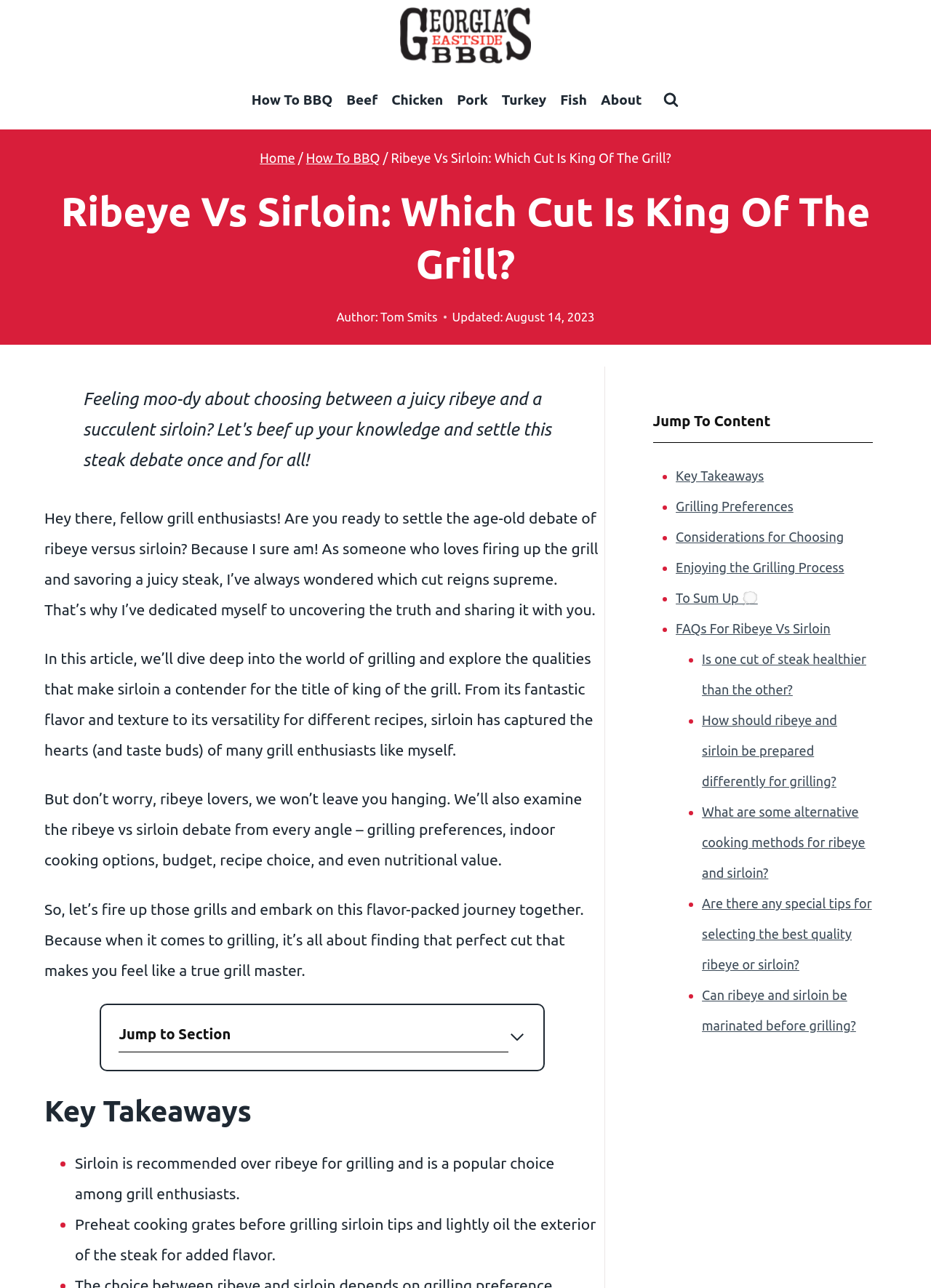Using the description "Beef", predict the bounding box of the relevant HTML element.

[0.365, 0.064, 0.413, 0.092]